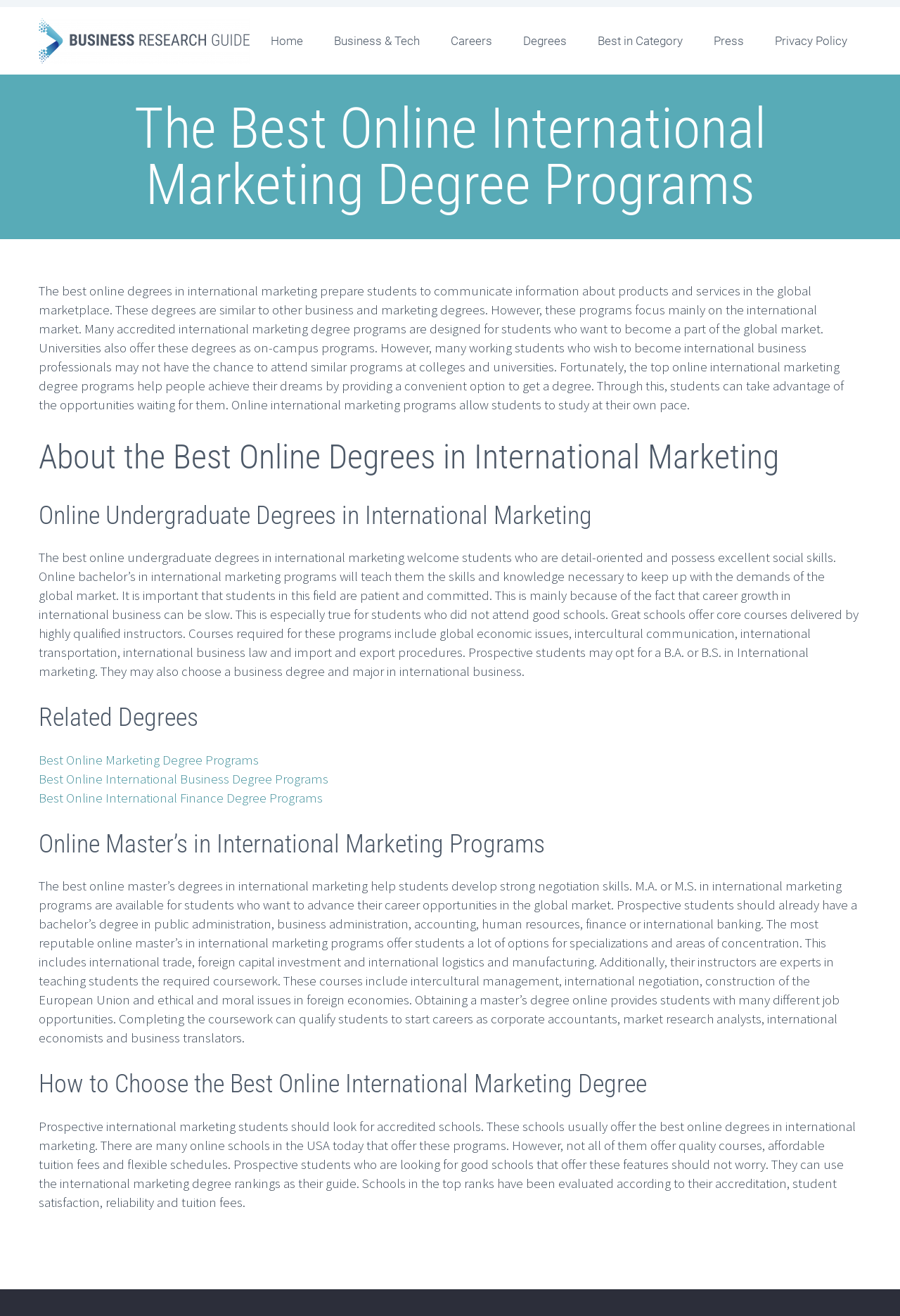Point out the bounding box coordinates of the section to click in order to follow this instruction: "Click the 'Press' link".

[0.777, 0.007, 0.842, 0.055]